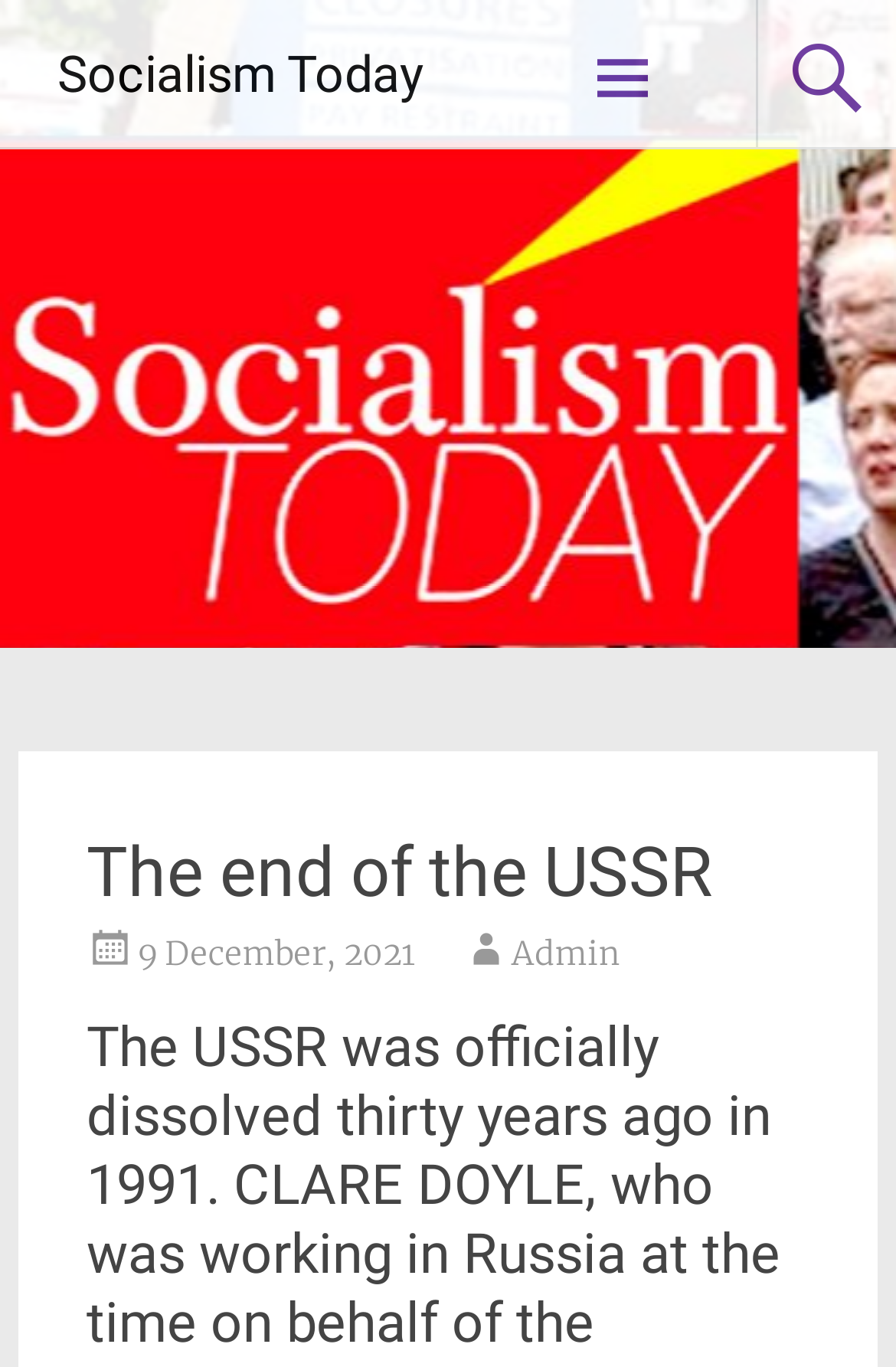Please respond to the question using a single word or phrase:
What is the date of the article?

9 December, 2021